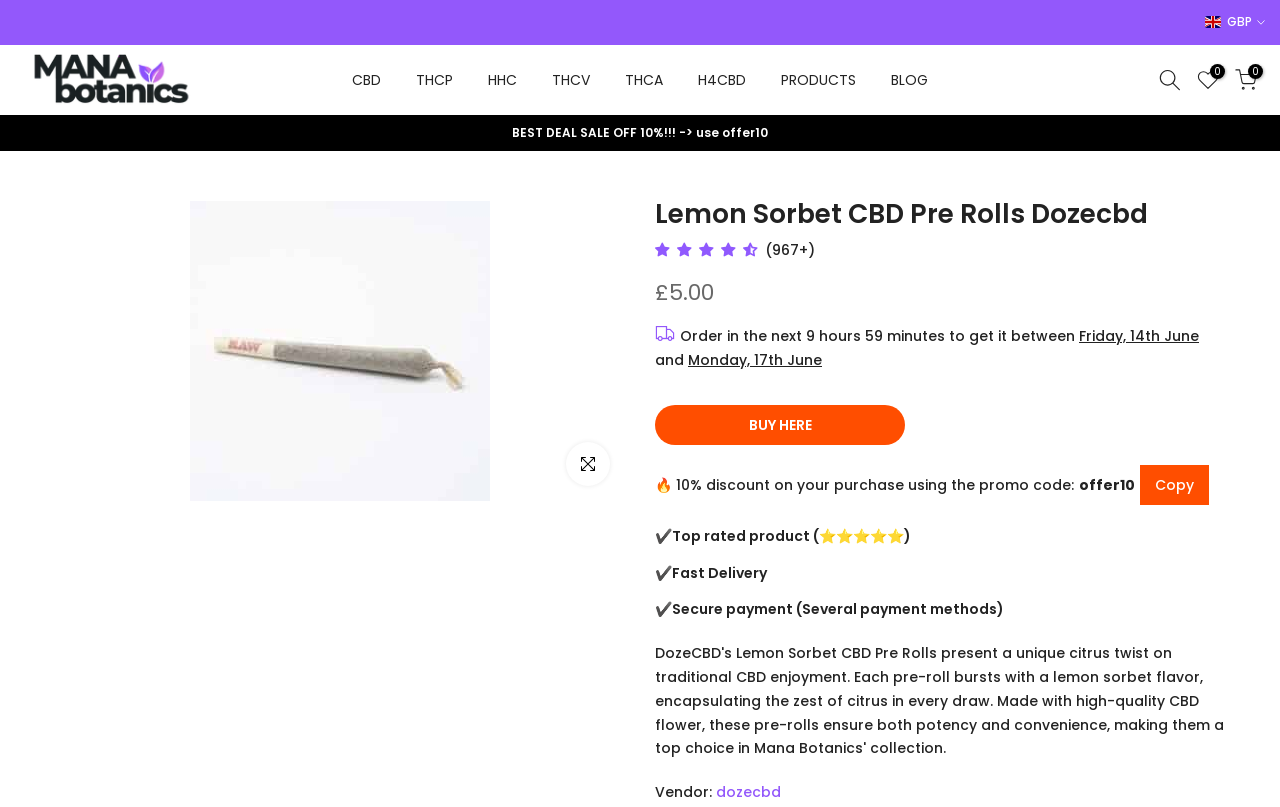What is the current rating of the product?
Give a detailed response to the question by analyzing the screenshot.

The rating is obtained from the image element 'Average rating is 4.5 stars' which is located below the product name, indicating the average rating given by customers.